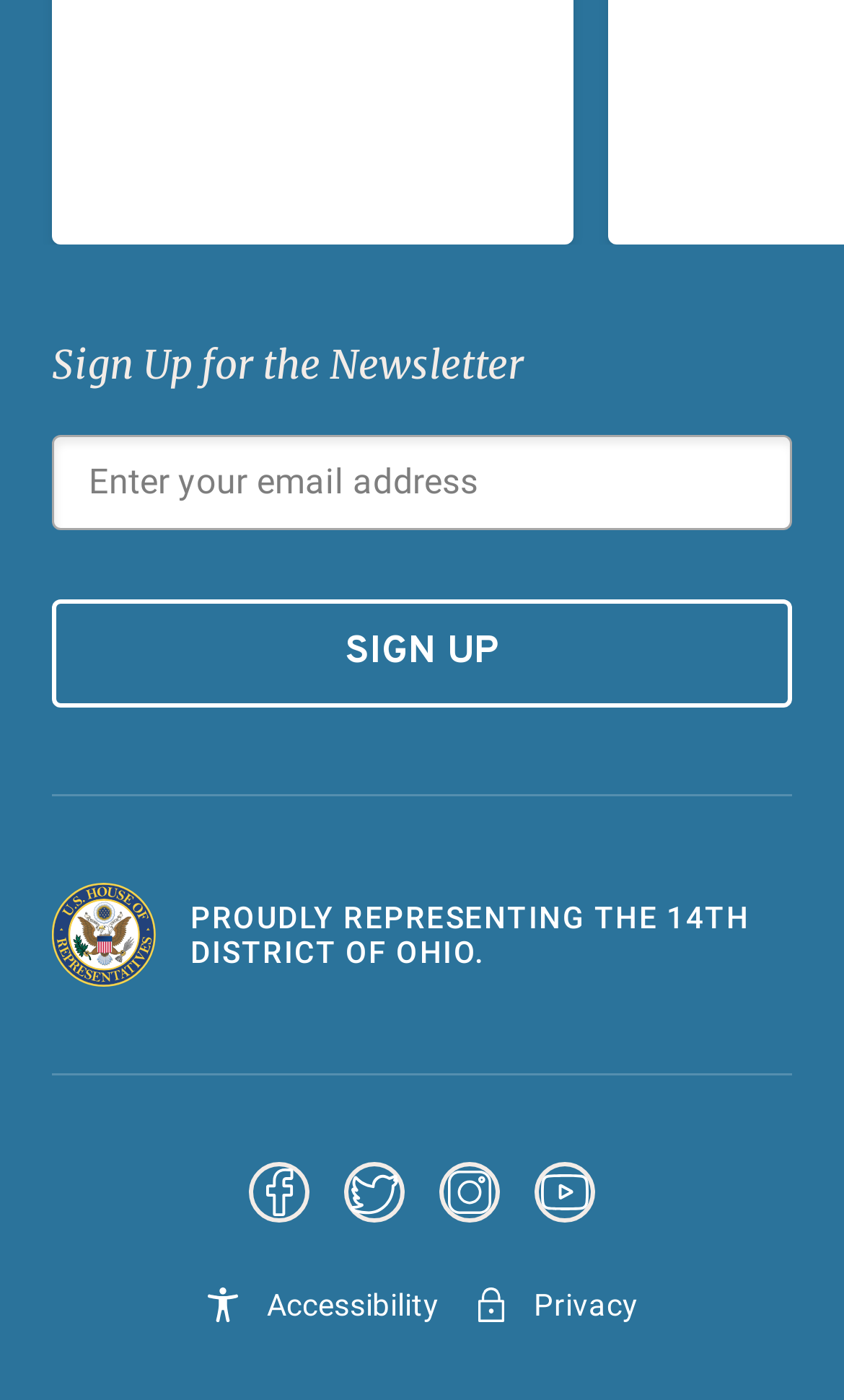Predict the bounding box coordinates of the UI element that matches this description: "name="email" placeholder="Enter your email address"". The coordinates should be in the format [left, top, right, bottom] with each value between 0 and 1.

[0.105, 0.32, 0.895, 0.369]